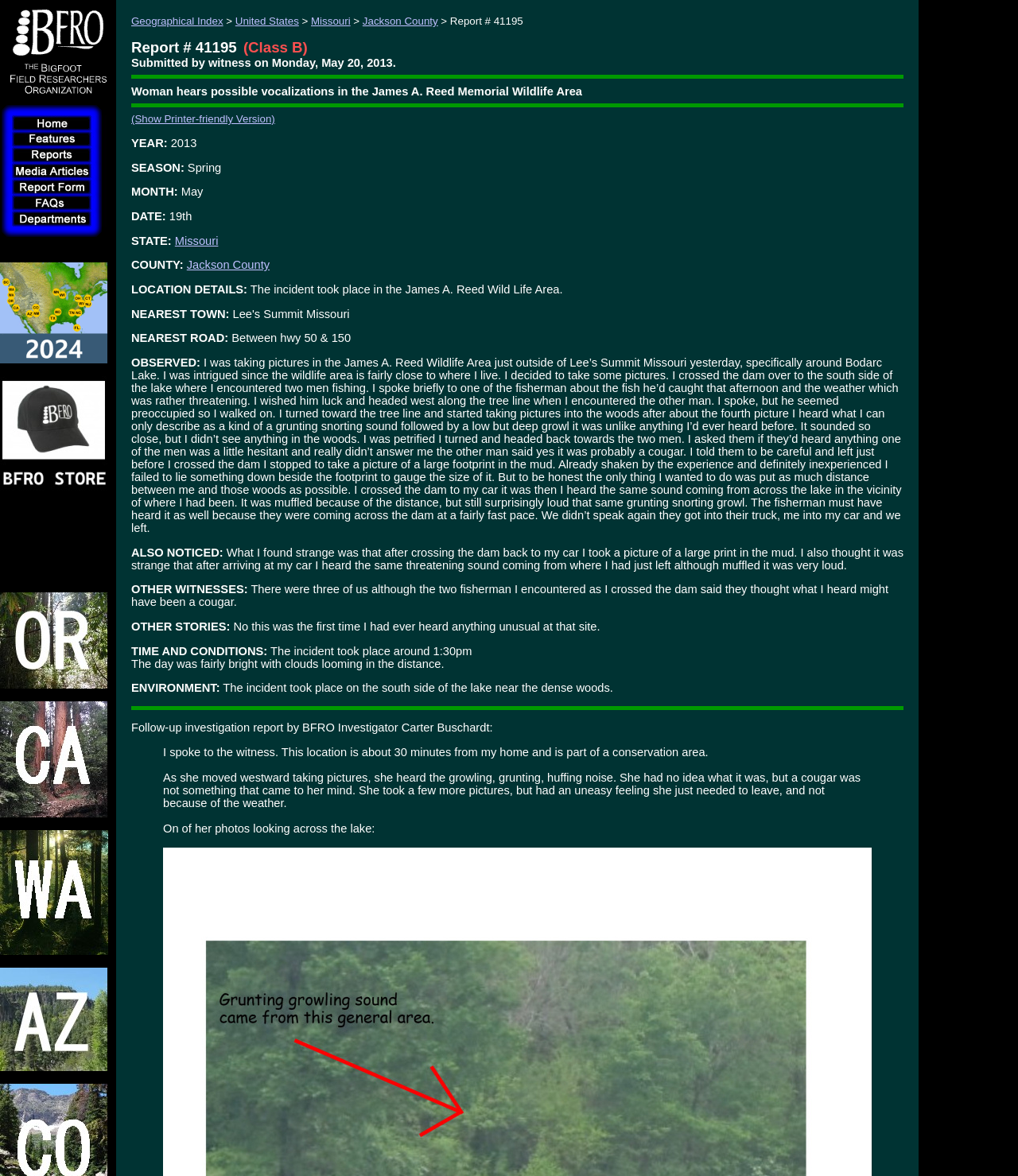Show the bounding box coordinates for the element that needs to be clicked to execute the following instruction: "Click the Bigfoot Field Researchers Organization logo". Provide the coordinates in the form of four float numbers between 0 and 1, i.e., [left, top, right, bottom].

[0.006, 0.079, 0.107, 0.09]